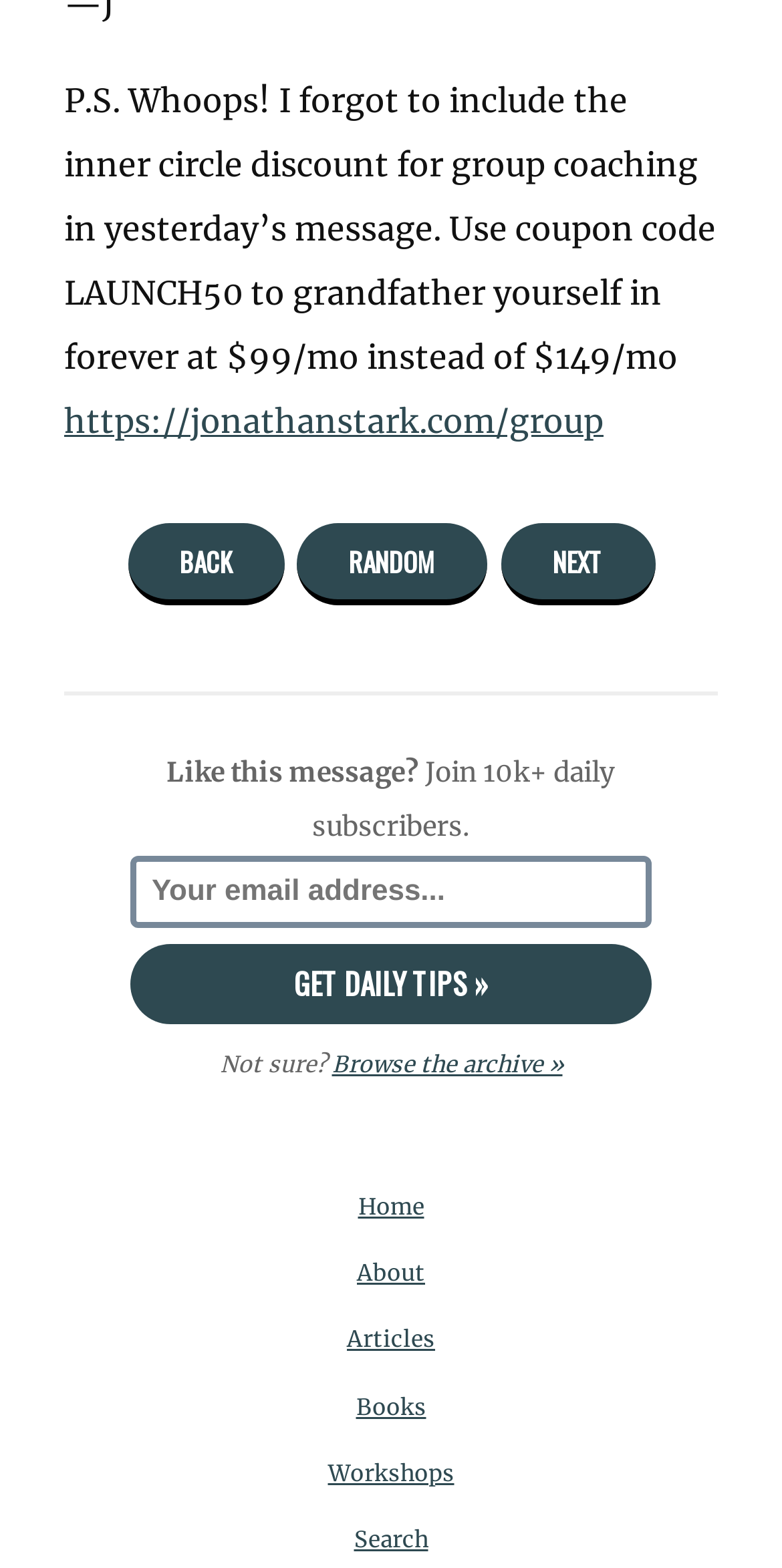Identify the bounding box coordinates of the clickable region necessary to fulfill the following instruction: "Browse the archive". The bounding box coordinates should be four float numbers between 0 and 1, i.e., [left, top, right, bottom].

[0.417, 0.67, 0.726, 0.688]